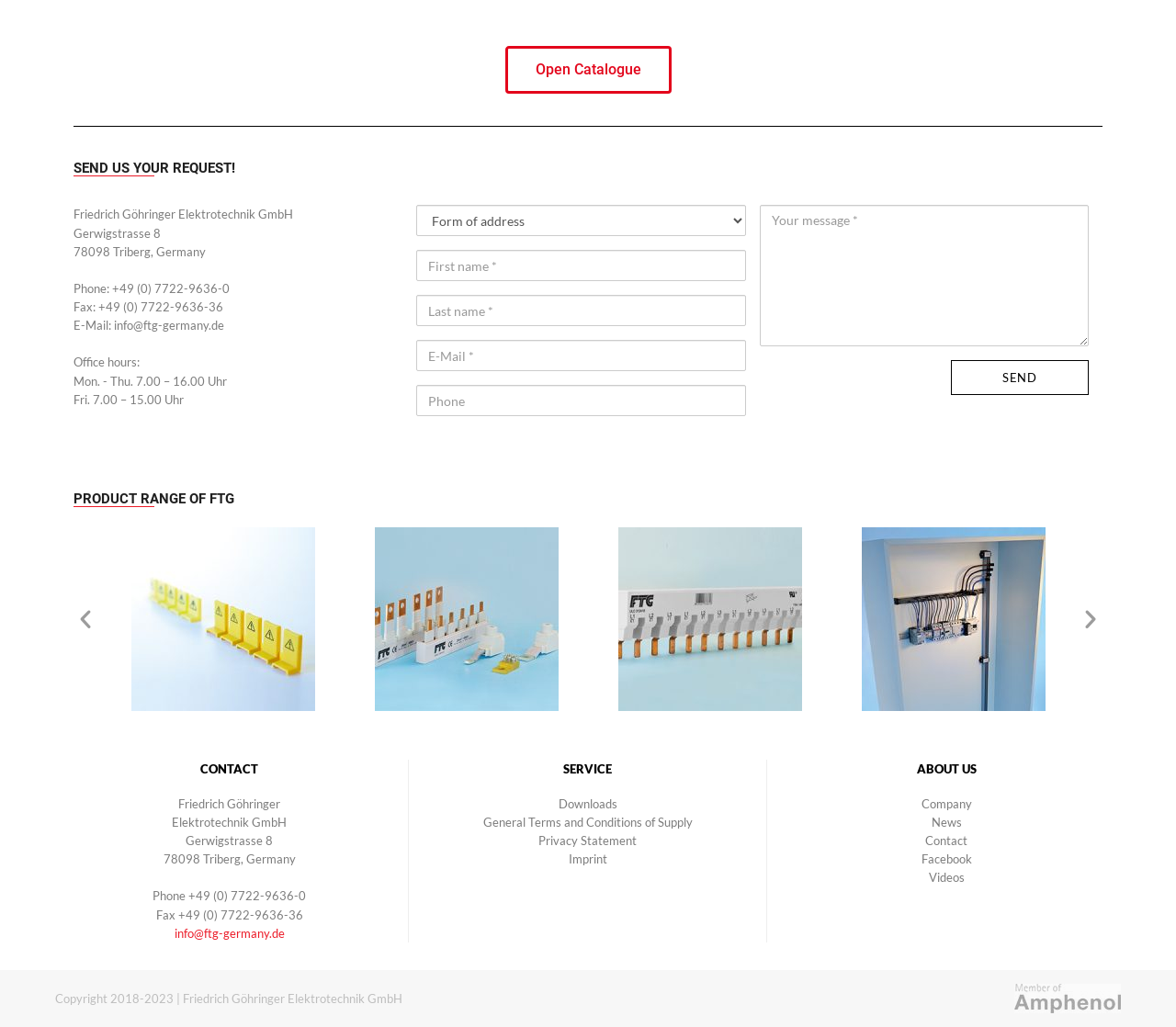Determine the bounding box for the HTML element described here: "name="fld_9970286" placeholder="Last name *"". The coordinates should be given as [left, top, right, bottom] with each number being a float between 0 and 1.

[0.354, 0.288, 0.634, 0.318]